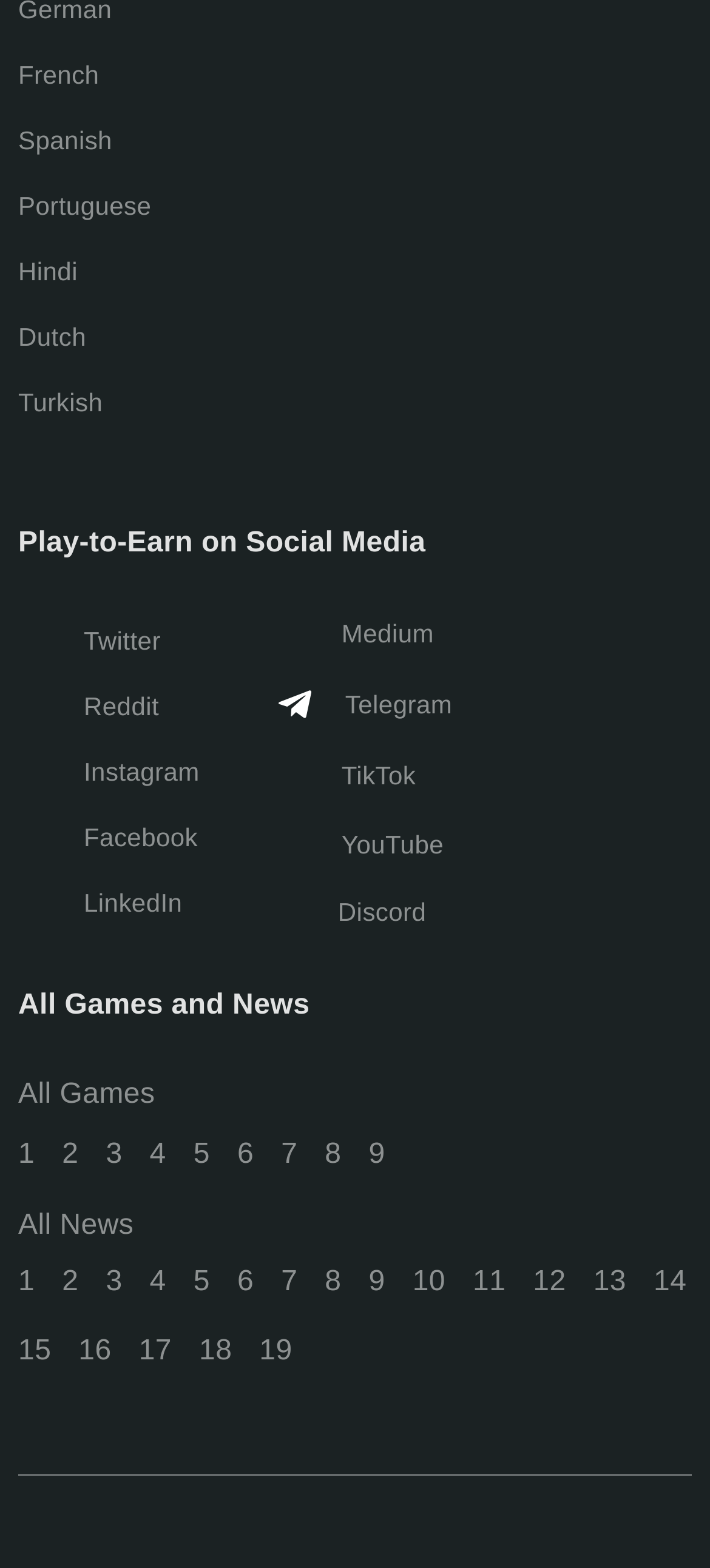Determine the bounding box coordinates of the clickable region to follow the instruction: "Click on the Twitter link".

[0.118, 0.397, 0.226, 0.421]